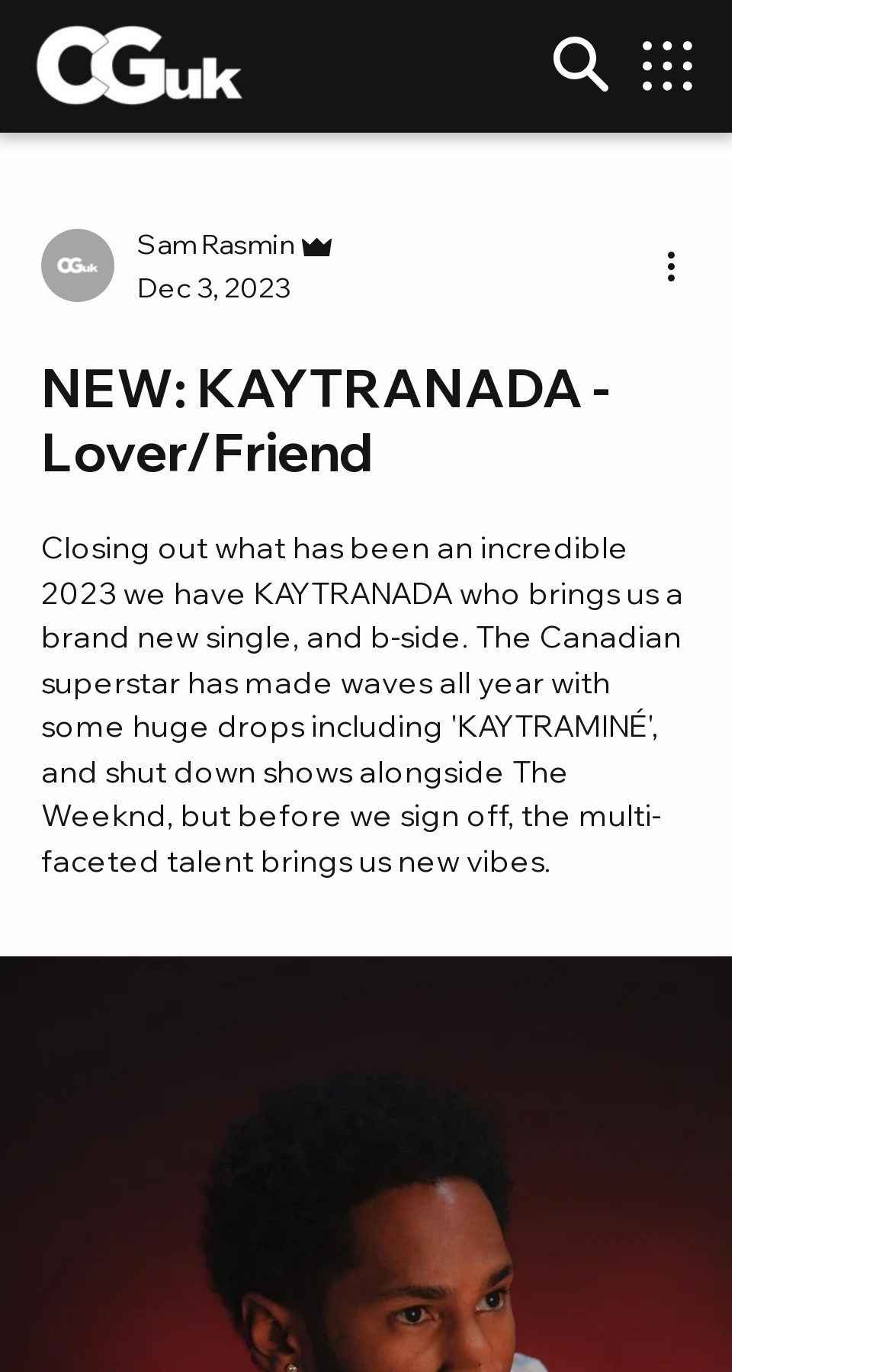Based on the provided description, "aria-label="More actions"", find the bounding box of the corresponding UI element in the screenshot.

[0.738, 0.173, 0.8, 0.213]